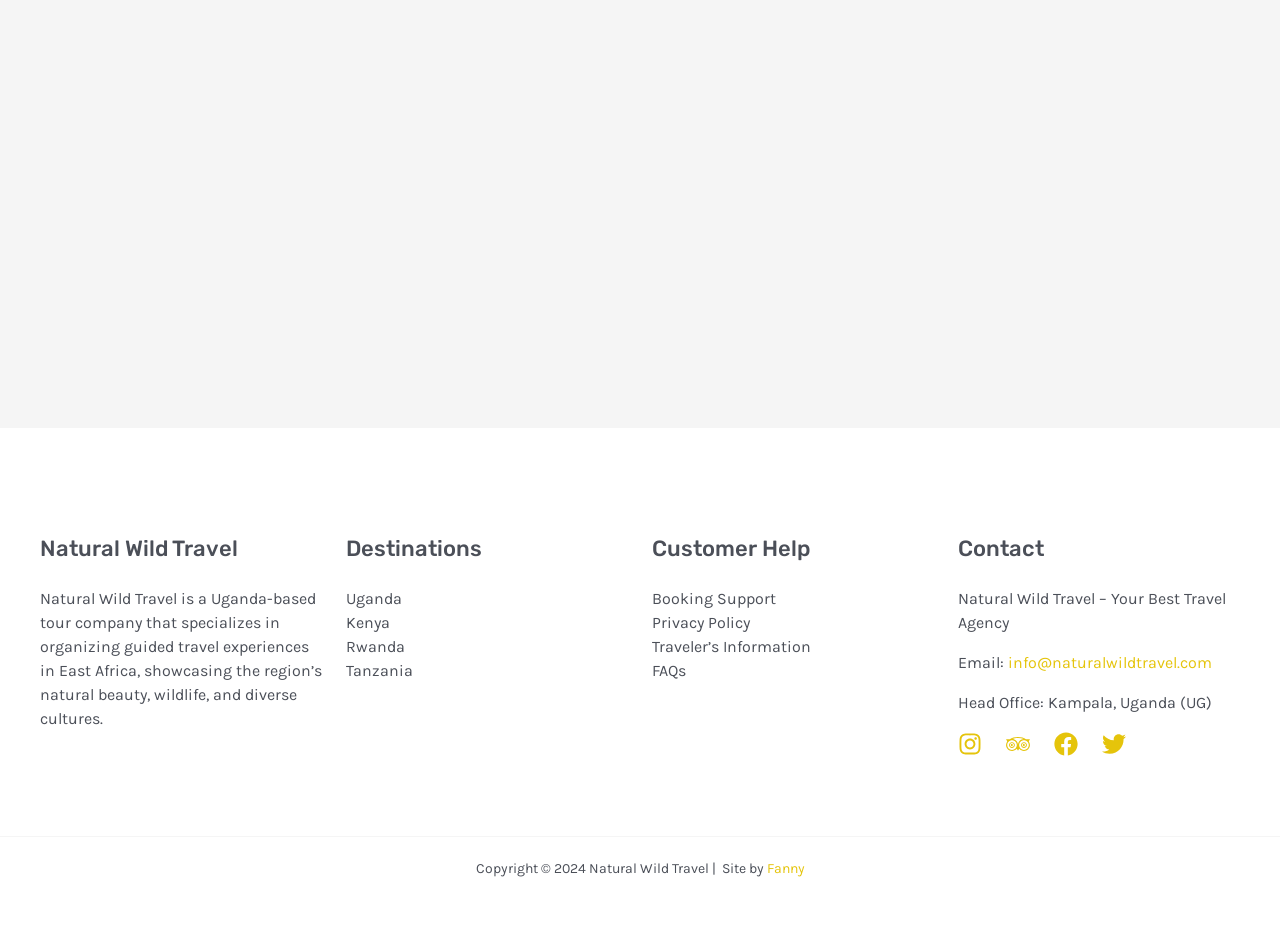Provide the bounding box coordinates of the section that needs to be clicked to accomplish the following instruction: "Contact us through email."

[0.788, 0.704, 0.947, 0.724]